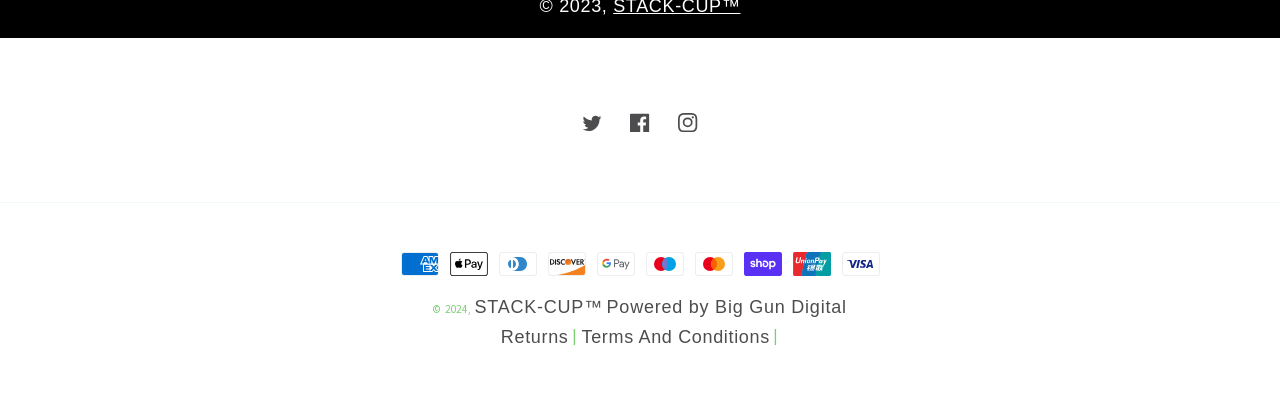Please provide a one-word or phrase answer to the question: 
What are the available links at the bottom?

Returns, Terms And Conditions